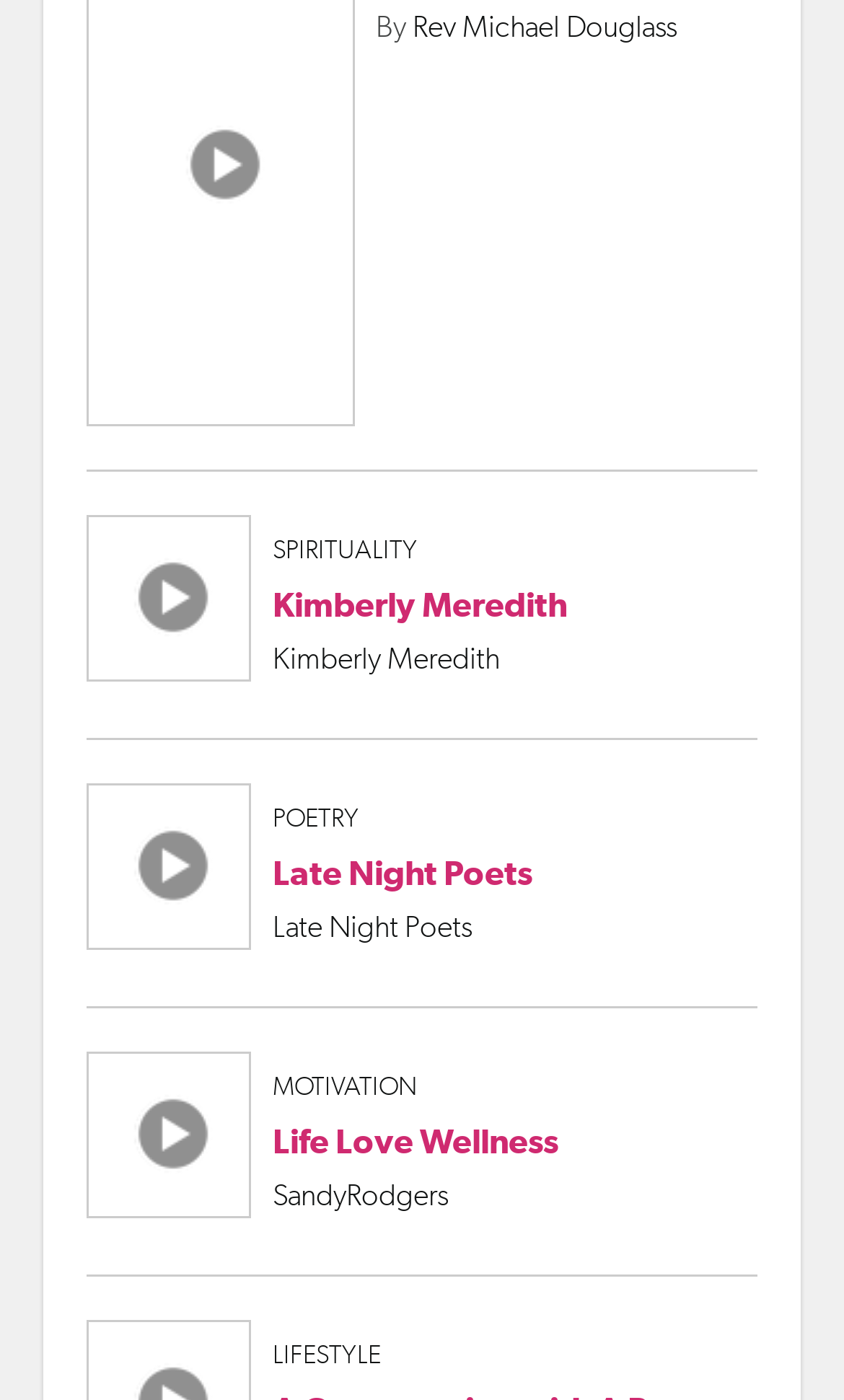Answer the following in one word or a short phrase: 
How many articles are present on the webpage?

3